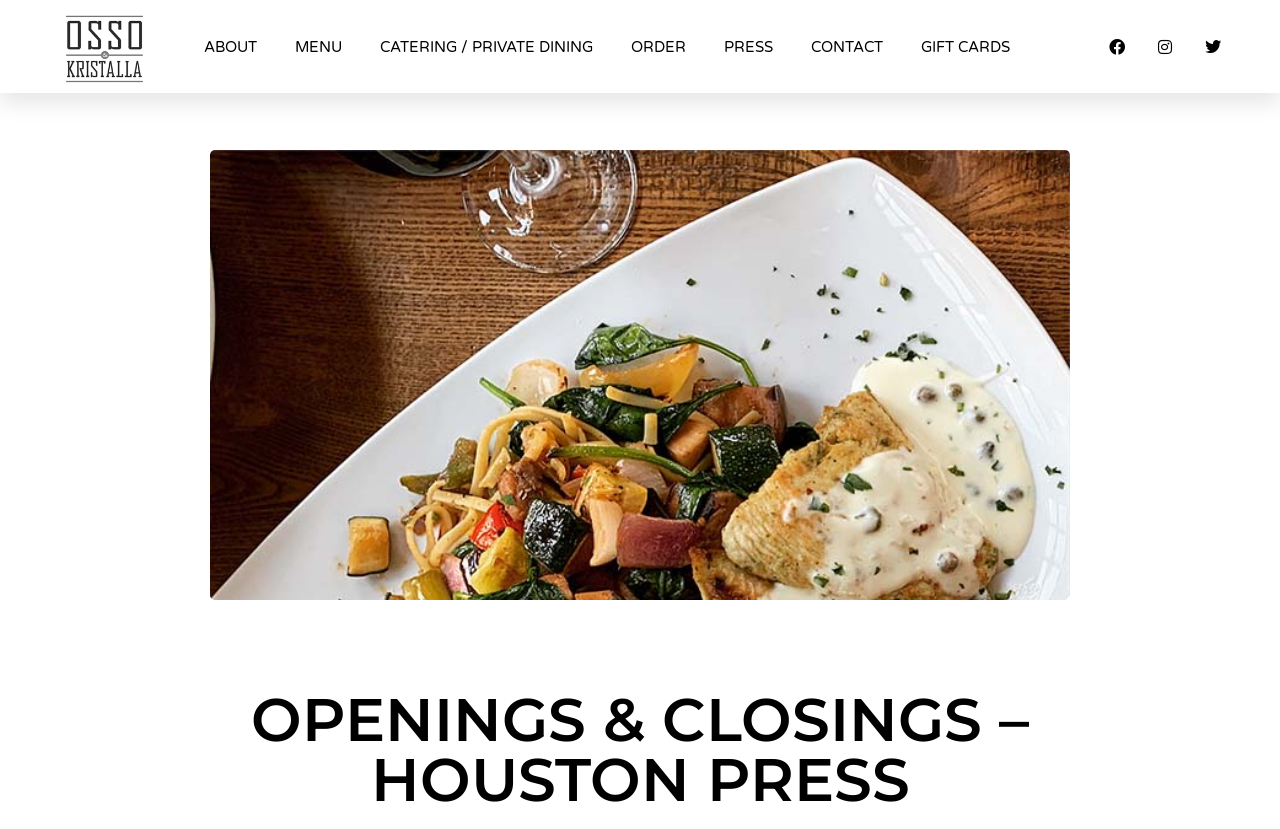Predict the bounding box of the UI element that fits this description: "Fire Starter".

None